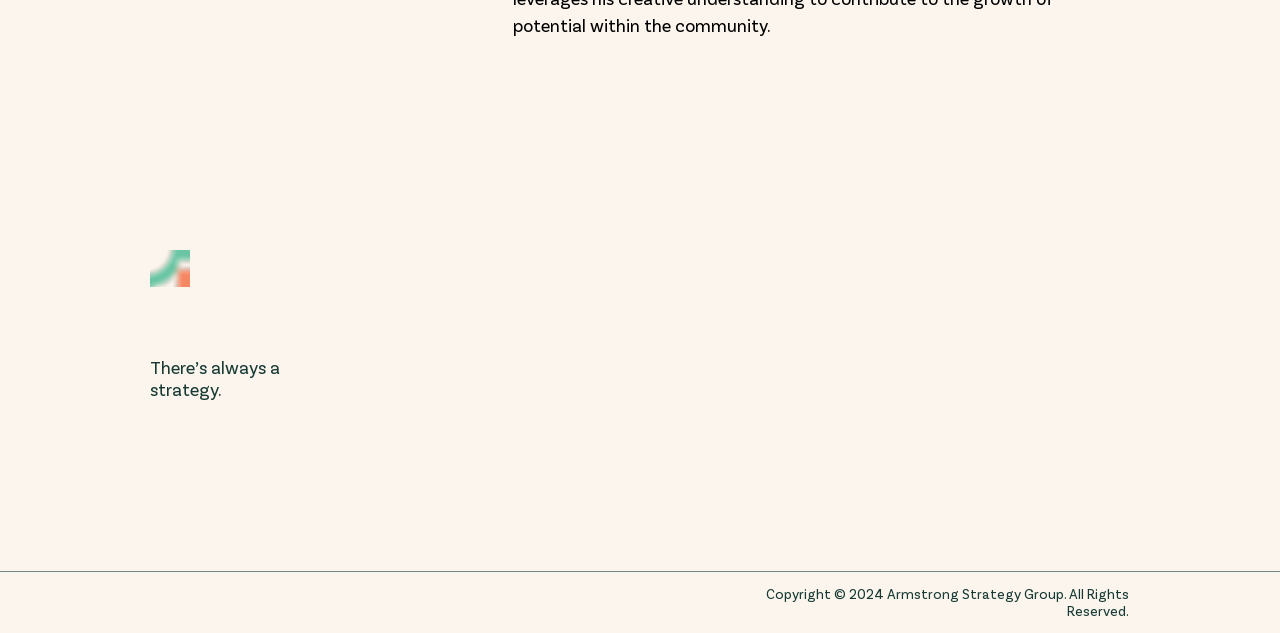Please identify the bounding box coordinates of the element's region that should be clicked to execute the following instruction: "Visit the About page.". The bounding box coordinates must be four float numbers between 0 and 1, i.e., [left, top, right, bottom].

[0.305, 0.371, 0.416, 0.433]